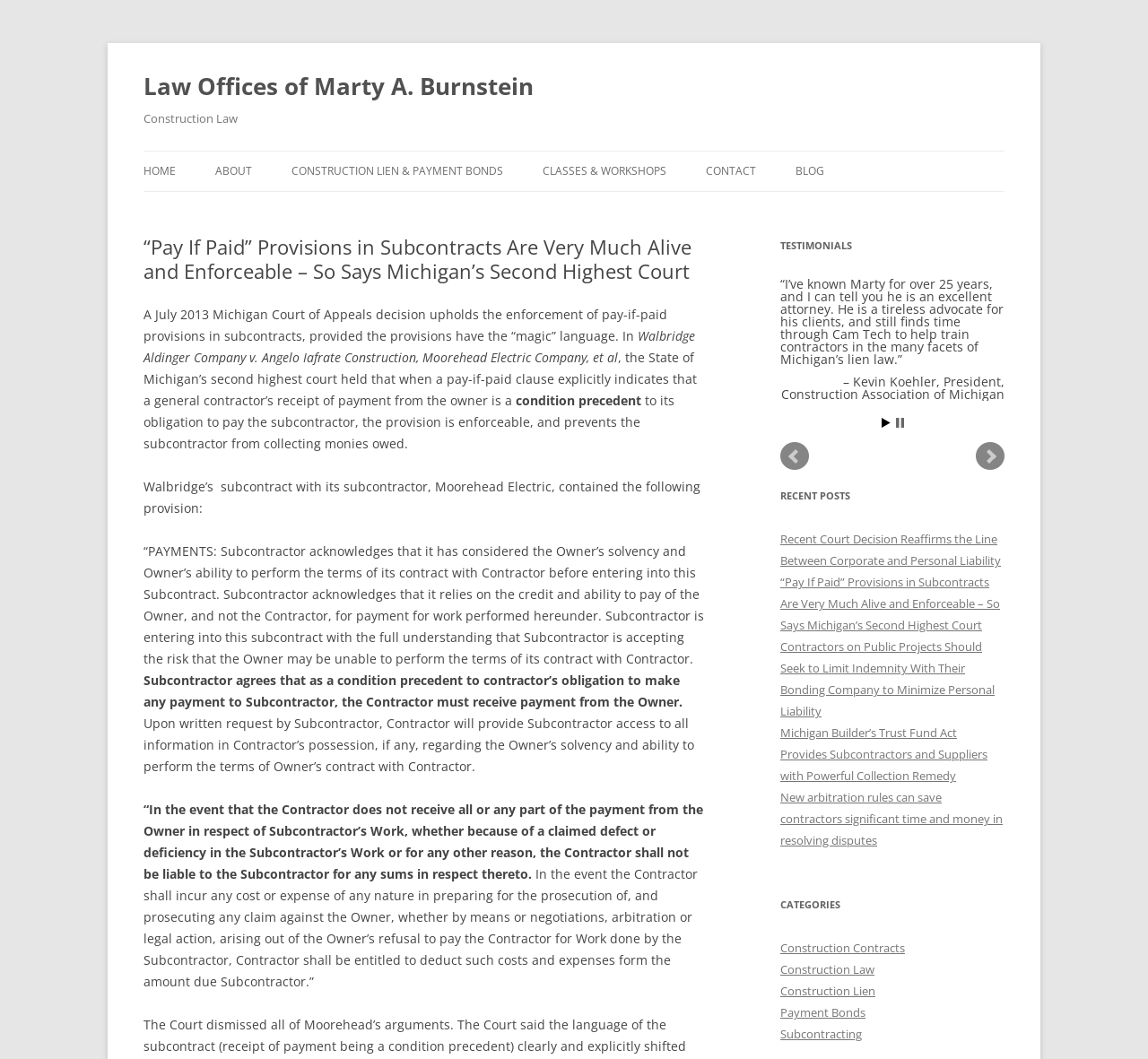Determine the bounding box coordinates for the element that should be clicked to follow this instruction: "Read the 'TESTIMONIALS' section". The coordinates should be given as four float numbers between 0 and 1, in the format [left, top, right, bottom].

[0.68, 0.222, 0.875, 0.242]